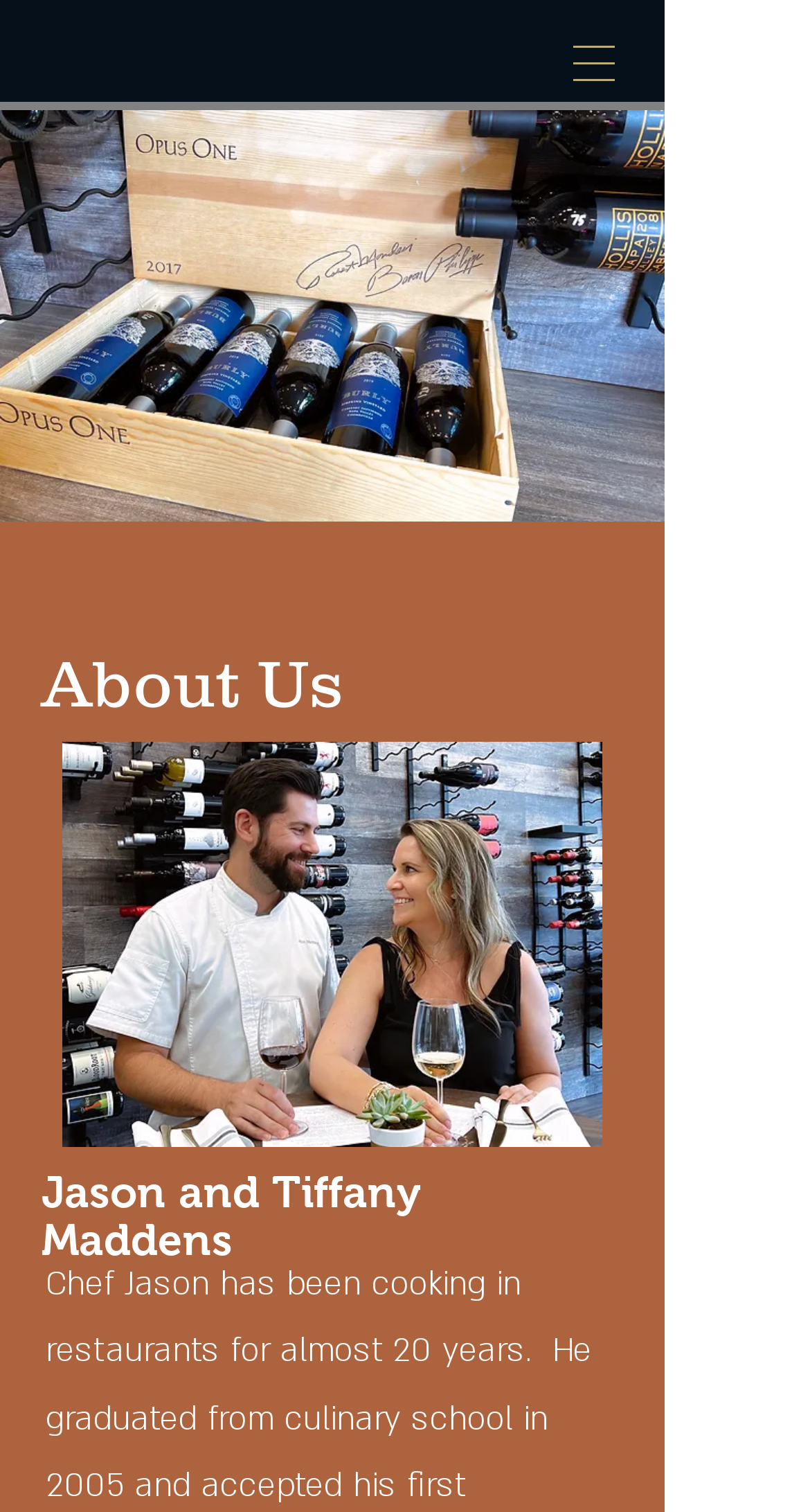What is the main topic of this webpage?
Look at the webpage screenshot and answer the question with a detailed explanation.

Based on the webpage structure and content, it appears that the main topic of this webpage is 'About Us', which is indicated by the heading 'About Us' and the presence of images and text that seem to be describing the people behind Ahso Cellars.